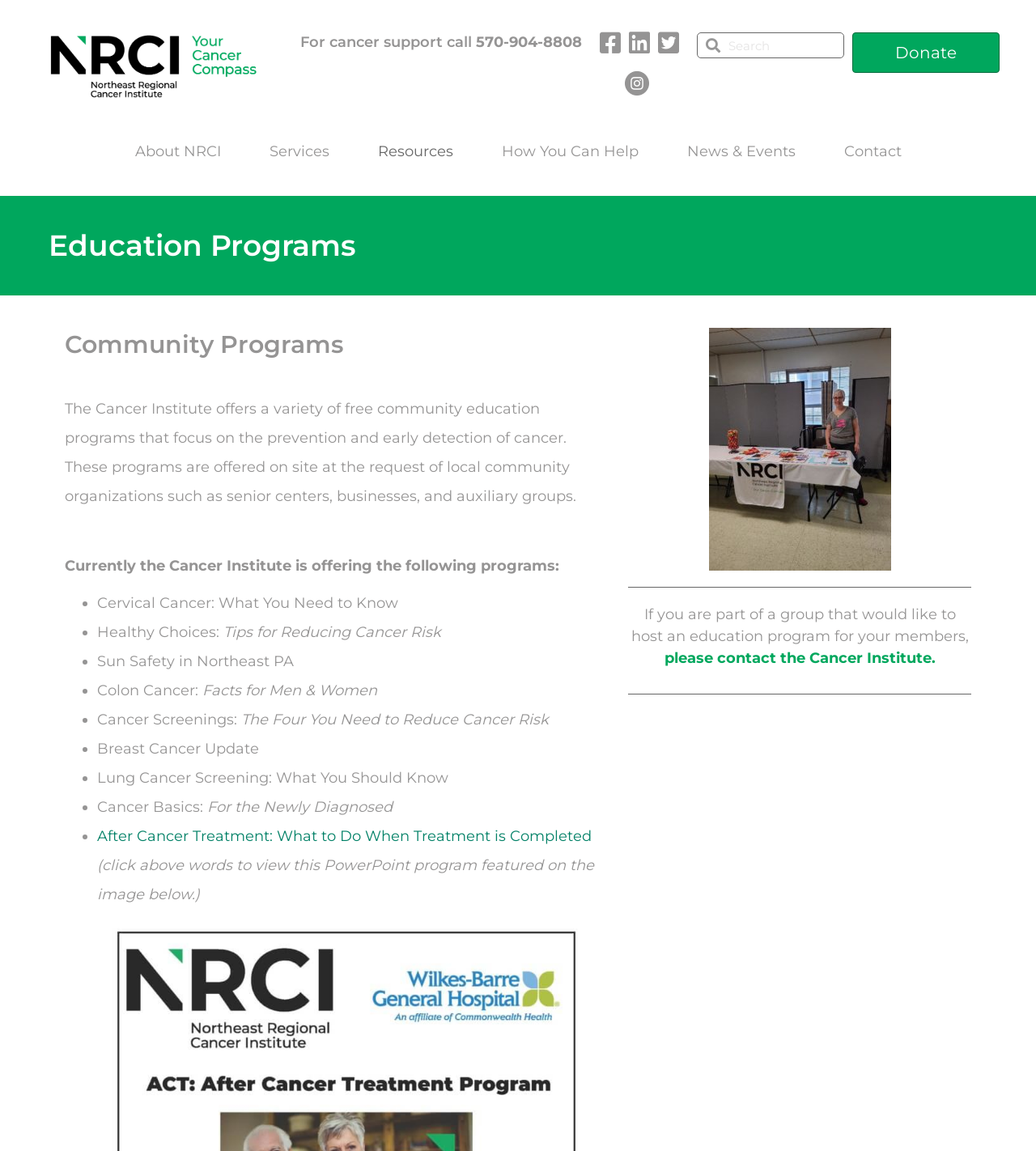What is the phone number for cancer support?
Please interpret the details in the image and answer the question thoroughly.

I found the phone number by looking at the heading element that says 'For cancer support call 570-904-8808'.